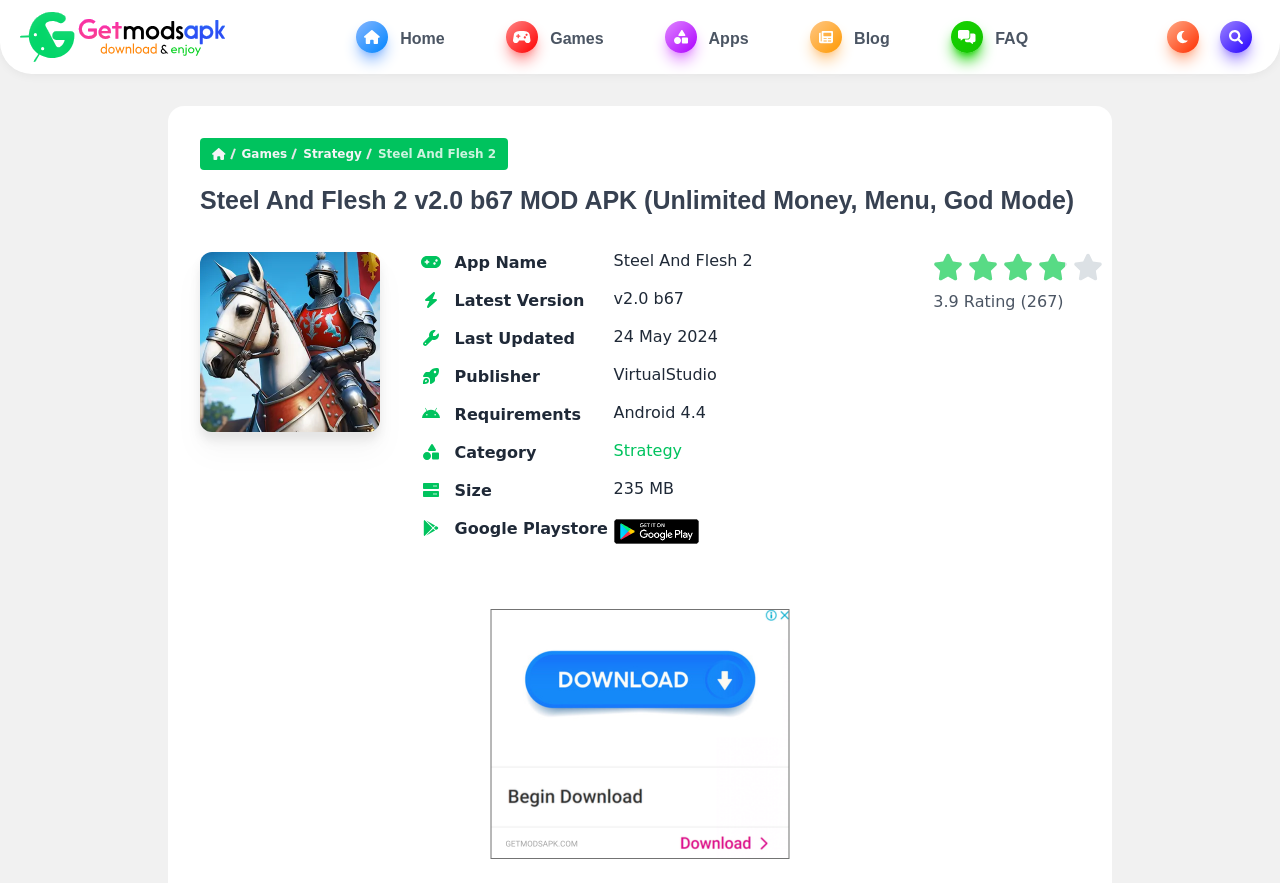Could you provide the bounding box coordinates for the portion of the screen to click to complete this instruction: "View the 'Steel And Flesh 2' game details"?

[0.295, 0.166, 0.388, 0.182]